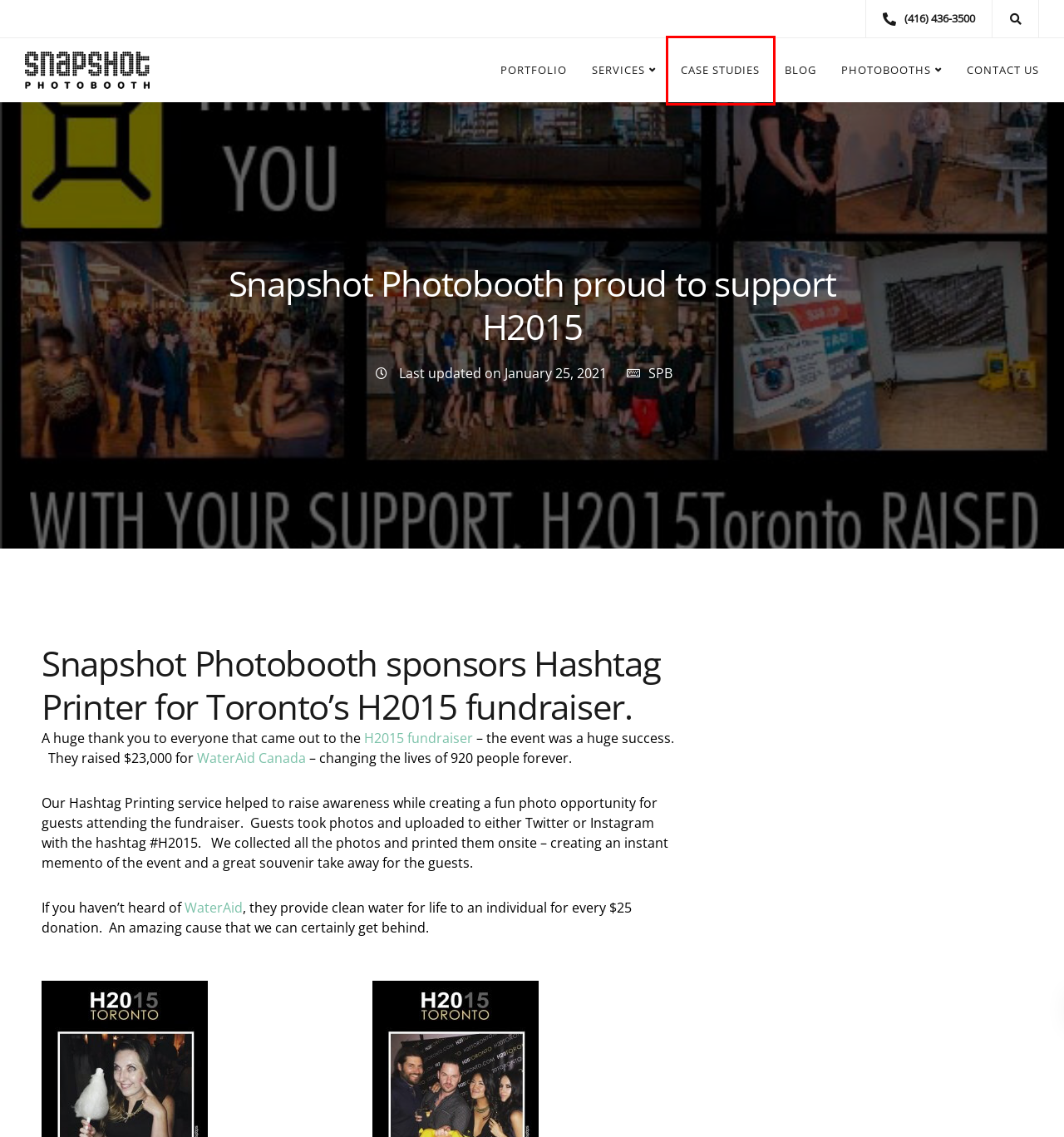A screenshot of a webpage is given with a red bounding box around a UI element. Choose the description that best matches the new webpage shown after clicking the element within the red bounding box. Here are the candidates:
A. Case Studies - Snapshot Photobooth
B. Corporate Photo Booth - Snapshot Photobooth
C. About Us - Snapshot Photobooth
D. Contact Us - Snapshot Photobooth
E. Wedding Photo Booth - Snapshot Photobooth
F. Green Screen Photo Booth - Snapshot Photobooth
G. SPB, Author at Snapshot Photobooth
H. Animated GIF Booth - Snapshot Photobooth

A